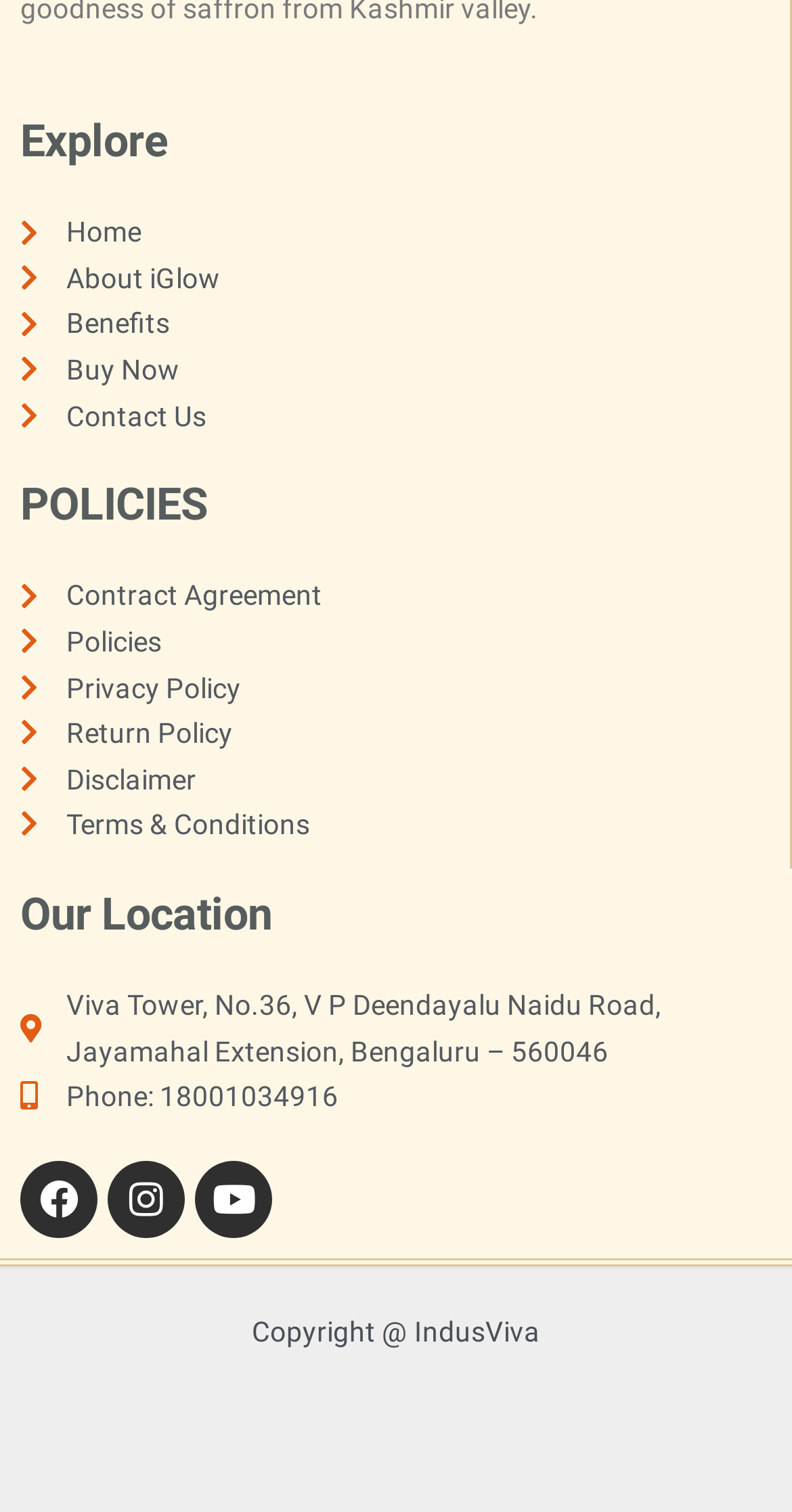How many links are there in the 'POLICIES' section?
Please provide a single word or phrase in response based on the screenshot.

6